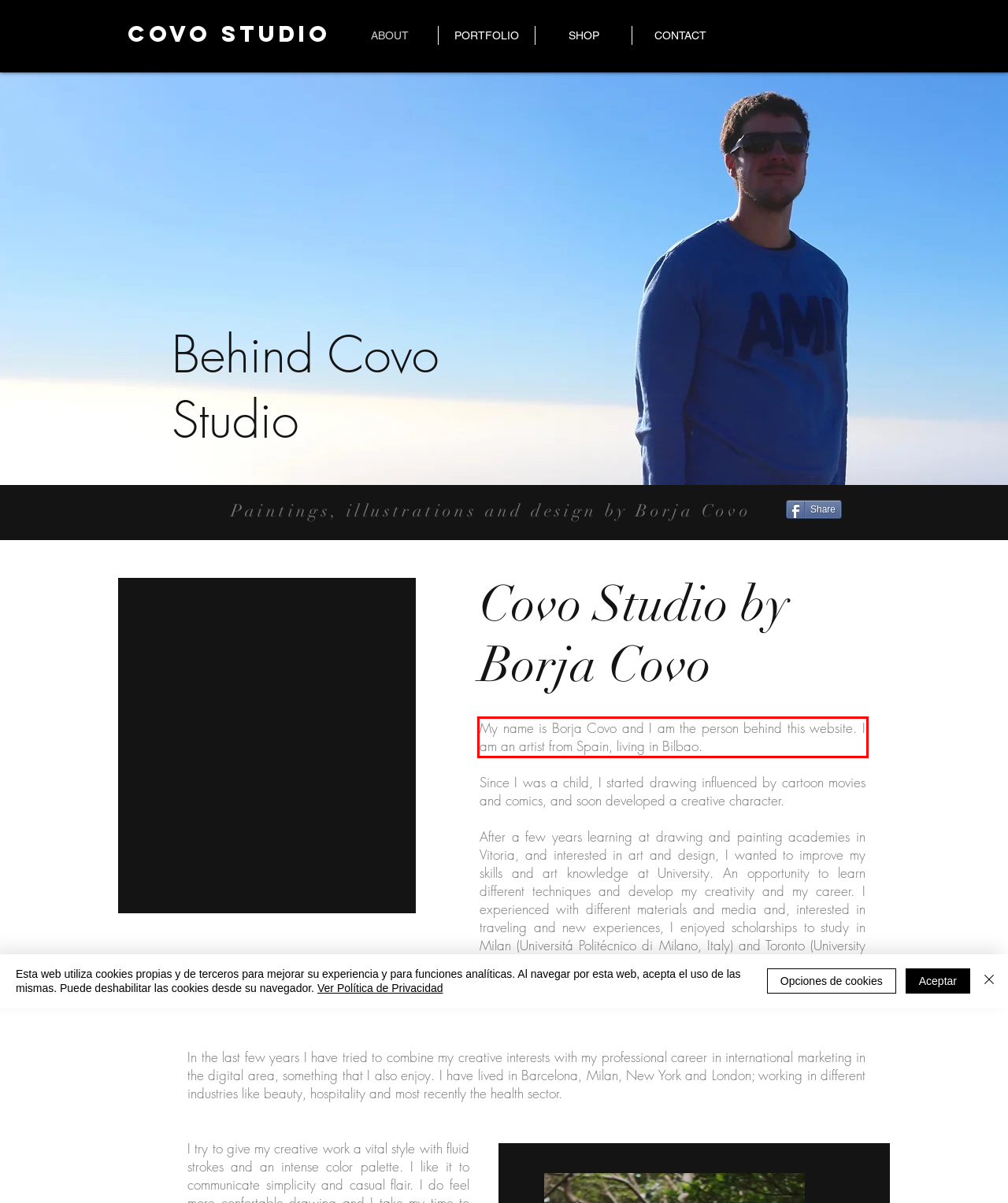Within the screenshot of the webpage, locate the red bounding box and use OCR to identify and provide the text content inside it.

My name is Borja Covo and I am the person behind this website. I am an artist from Spain, living in Bilbao.